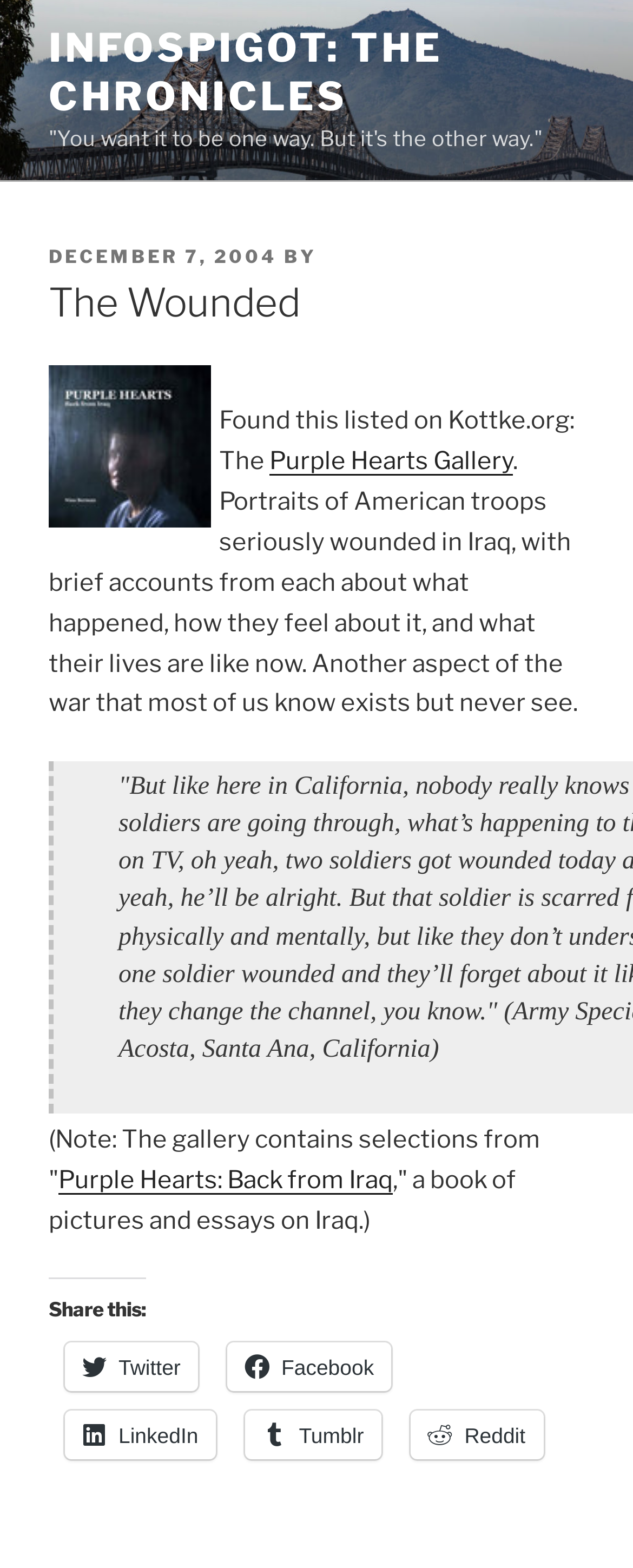Predict the bounding box coordinates of the area that should be clicked to accomplish the following instruction: "Click the 'Purple Hearts Gallery' link". The bounding box coordinates should consist of four float numbers between 0 and 1, i.e., [left, top, right, bottom].

[0.426, 0.285, 0.81, 0.303]